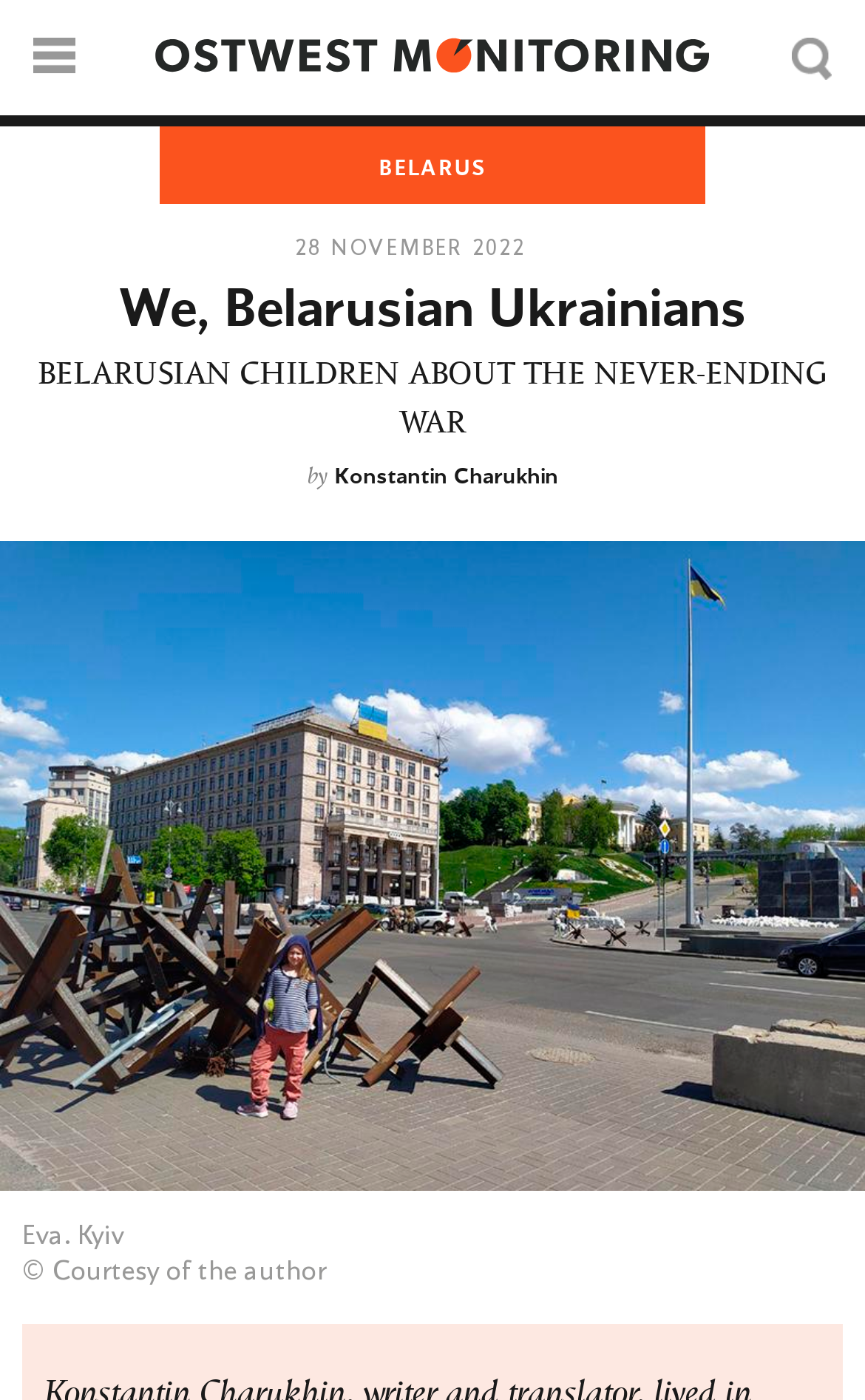Provide the bounding box coordinates for the UI element described in this sentence: "Konstantin Charukhin". The coordinates should be four float values between 0 and 1, i.e., [left, top, right, bottom].

[0.386, 0.333, 0.645, 0.348]